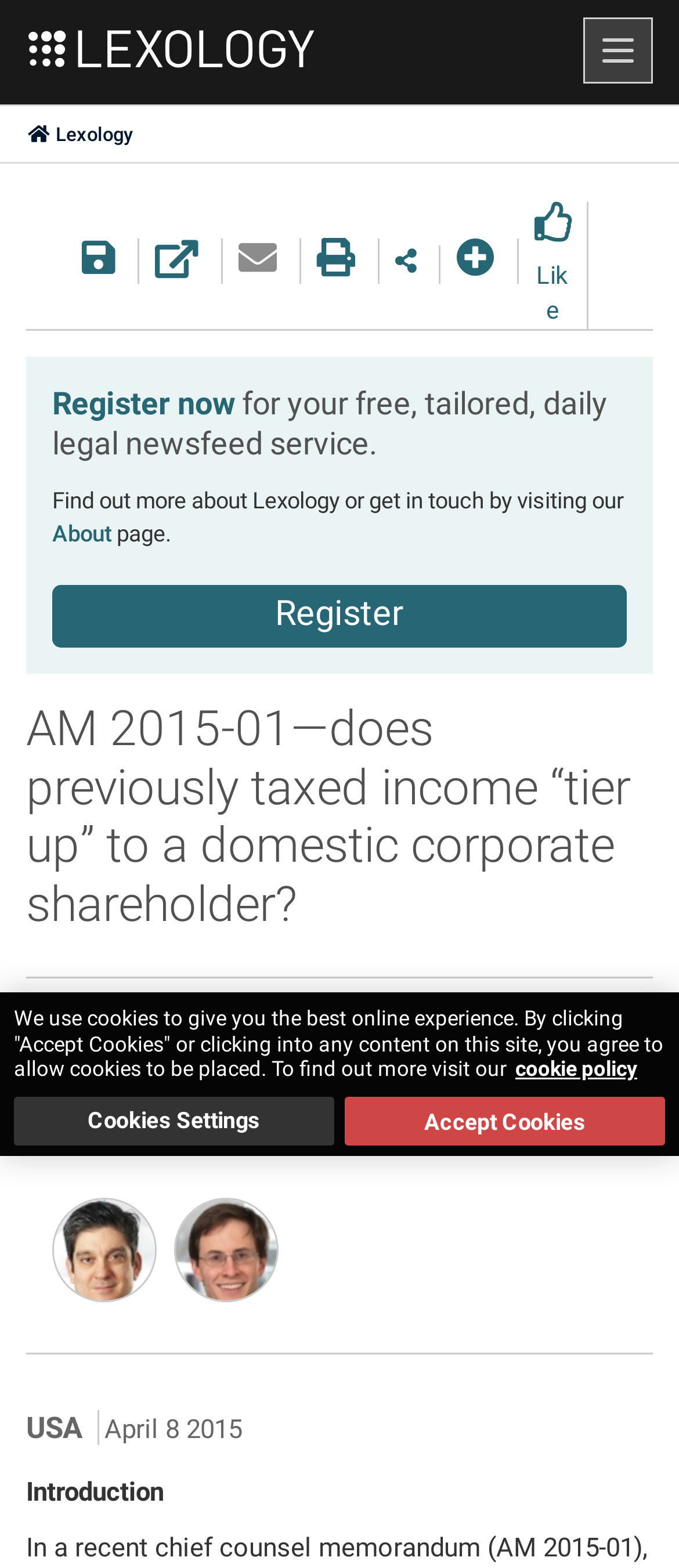Find the bounding box coordinates of the clickable region needed to perform the following instruction: "Click on the Home link". The coordinates should be provided as four float numbers between 0 and 1, i.e., [left, top, right, bottom].

None